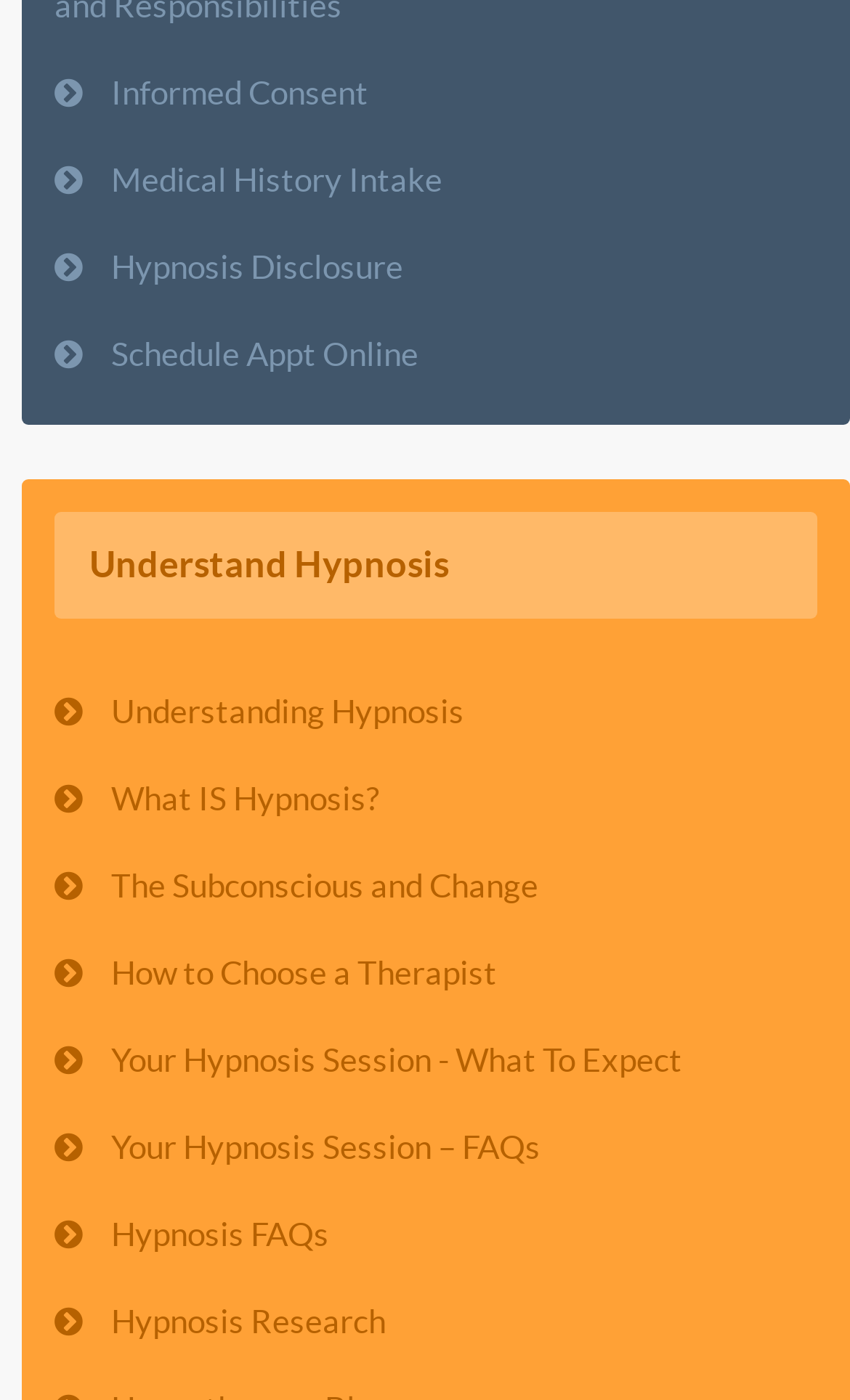Find the bounding box coordinates of the element I should click to carry out the following instruction: "Schedule an appointment online".

[0.026, 0.226, 1.0, 0.28]